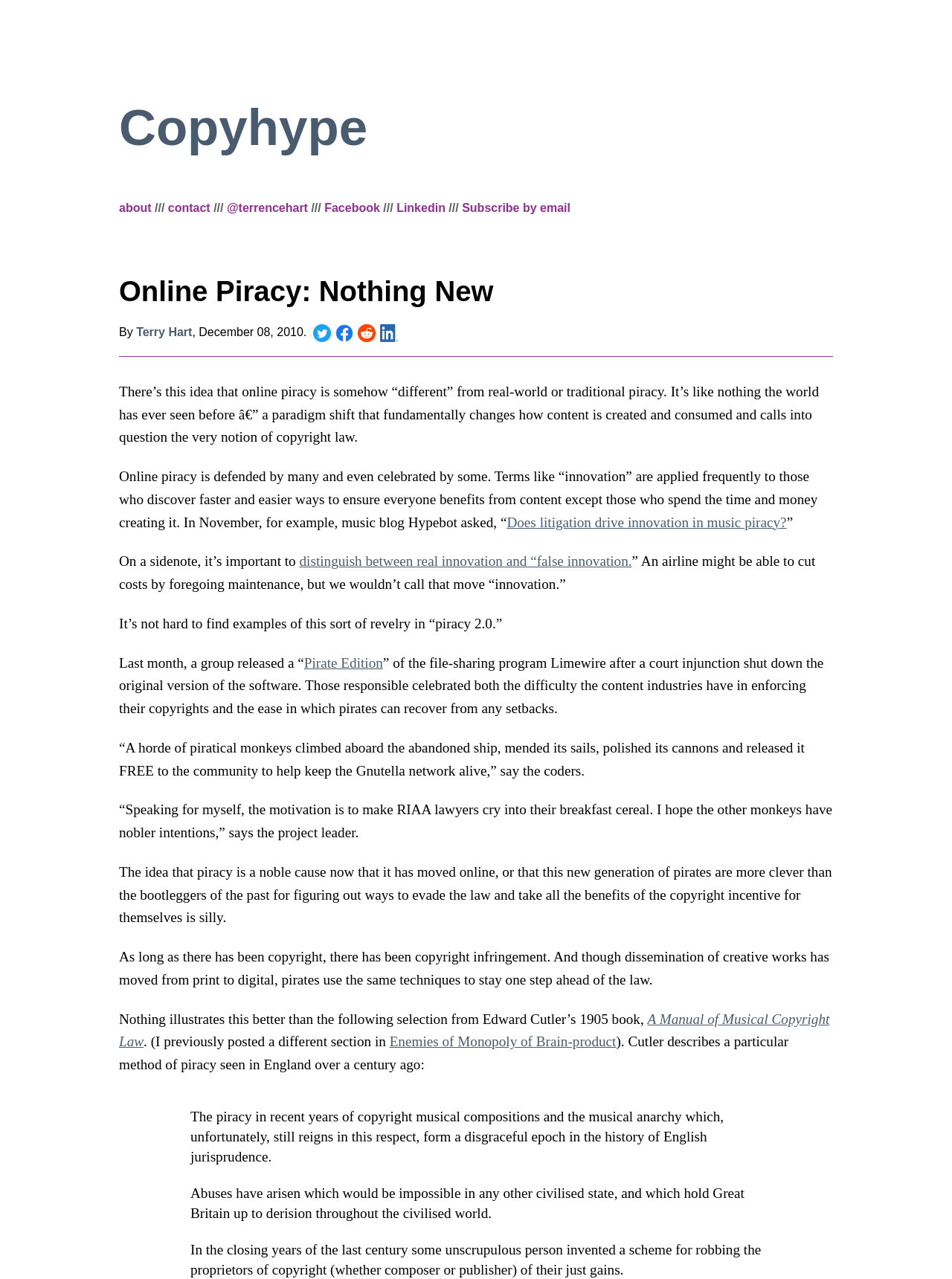Provide an in-depth caption for the contents of the webpage.

The webpage is about online piracy, with the title "Online Piracy: Nothing New" by Terry Hart. At the top, there is a header section with a link to the website's homepage, "Copyhype", and several social media links, including Facebook, Twitter, and LinkedIn. Below the header, there is a section with the article's title, author, and date of publication.

The main content of the webpage is a lengthy article discussing online piracy, with several paragraphs of text. The article argues that online piracy is not a new phenomenon, but rather a continuation of traditional piracy, and that it is often defended or celebrated by some as "innovation". The author cites examples of online piracy, including a "Pirate Edition" of the file-sharing program Limewire, and quotes from the project leader of the pirate edition.

The article also references a book from 1905, "A Manual of Musical Copyright Law", to illustrate that piracy has been a problem for as long as there has been copyright law. The webpage includes several links to other articles and websites, including a link to the book's section on "Enemies of Monopoly of Brain-product".

Throughout the webpage, there are several images, including icons for Twitter, Facebook, and LinkedIn, which are located near the corresponding links. The overall layout of the webpage is simple, with a focus on the article's content.